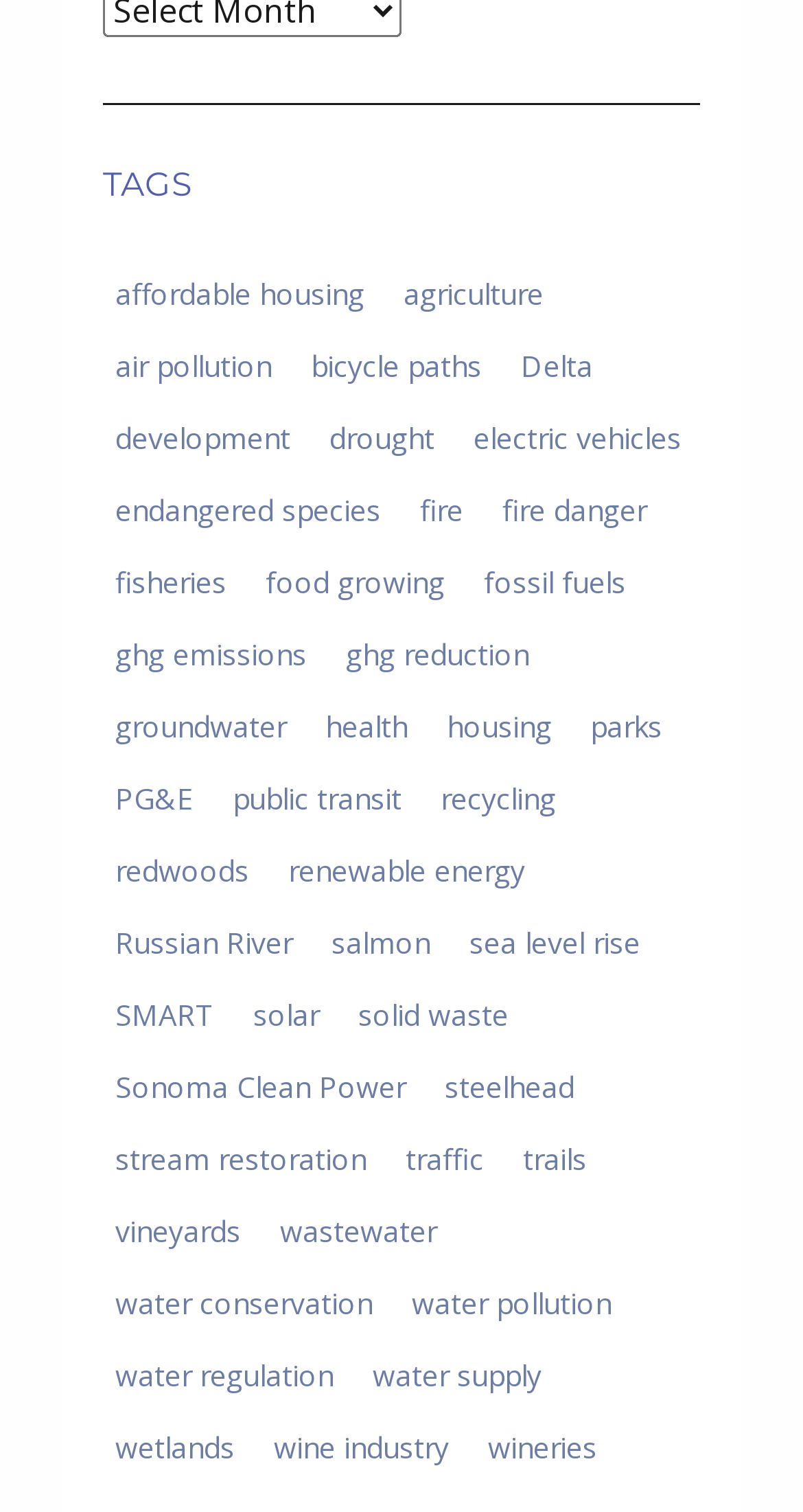Can you specify the bounding box coordinates for the region that should be clicked to fulfill this instruction: "click on the 'affordable housing' link".

[0.128, 0.175, 0.47, 0.214]